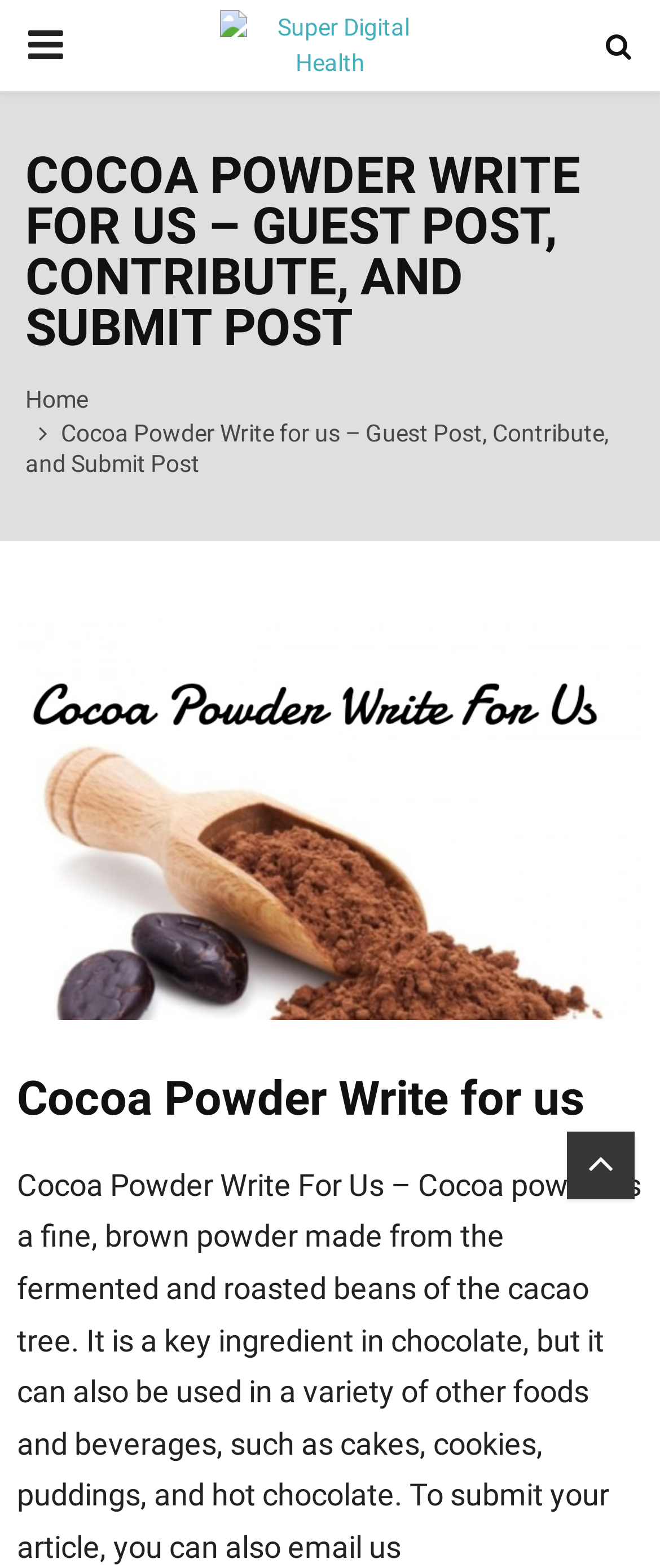Identify the headline of the webpage and generate its text content.

COCOA POWDER WRITE FOR US – GUEST POST, CONTRIBUTE, AND SUBMIT POST